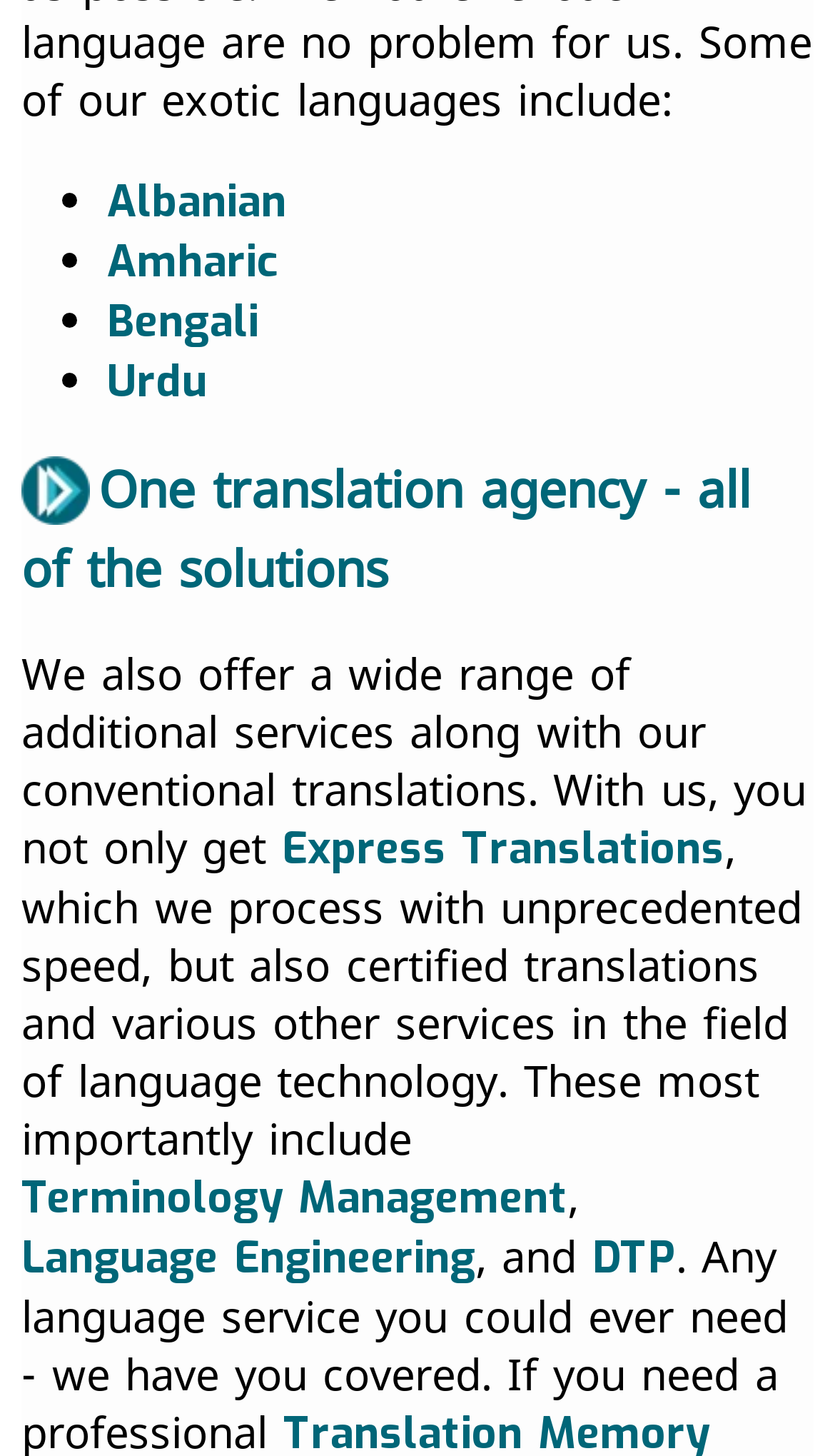Please determine the bounding box coordinates of the element's region to click for the following instruction: "View DTP services".

[0.709, 0.845, 0.809, 0.884]